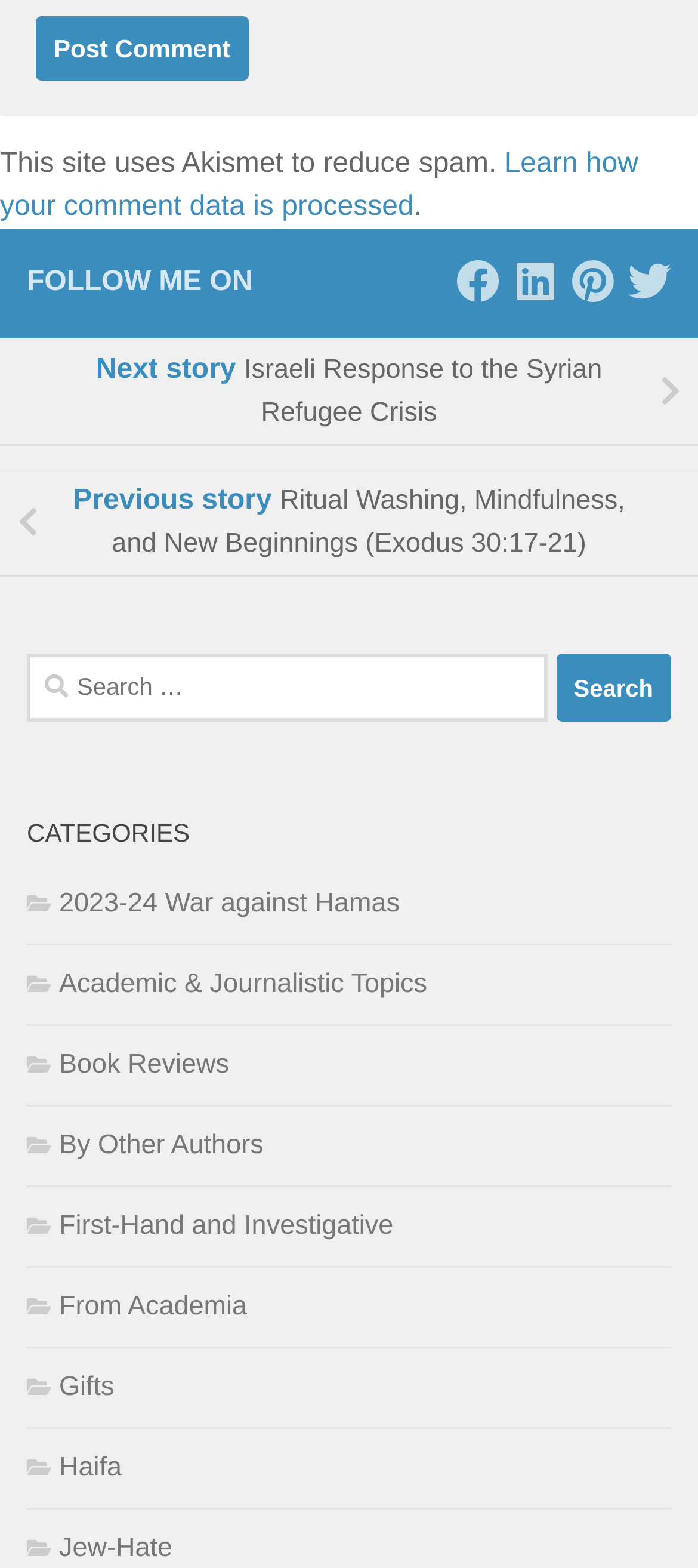Specify the bounding box coordinates of the element's area that should be clicked to execute the given instruction: "Go to the next story". The coordinates should be four float numbers between 0 and 1, i.e., [left, top, right, bottom].

[0.0, 0.216, 1.0, 0.284]